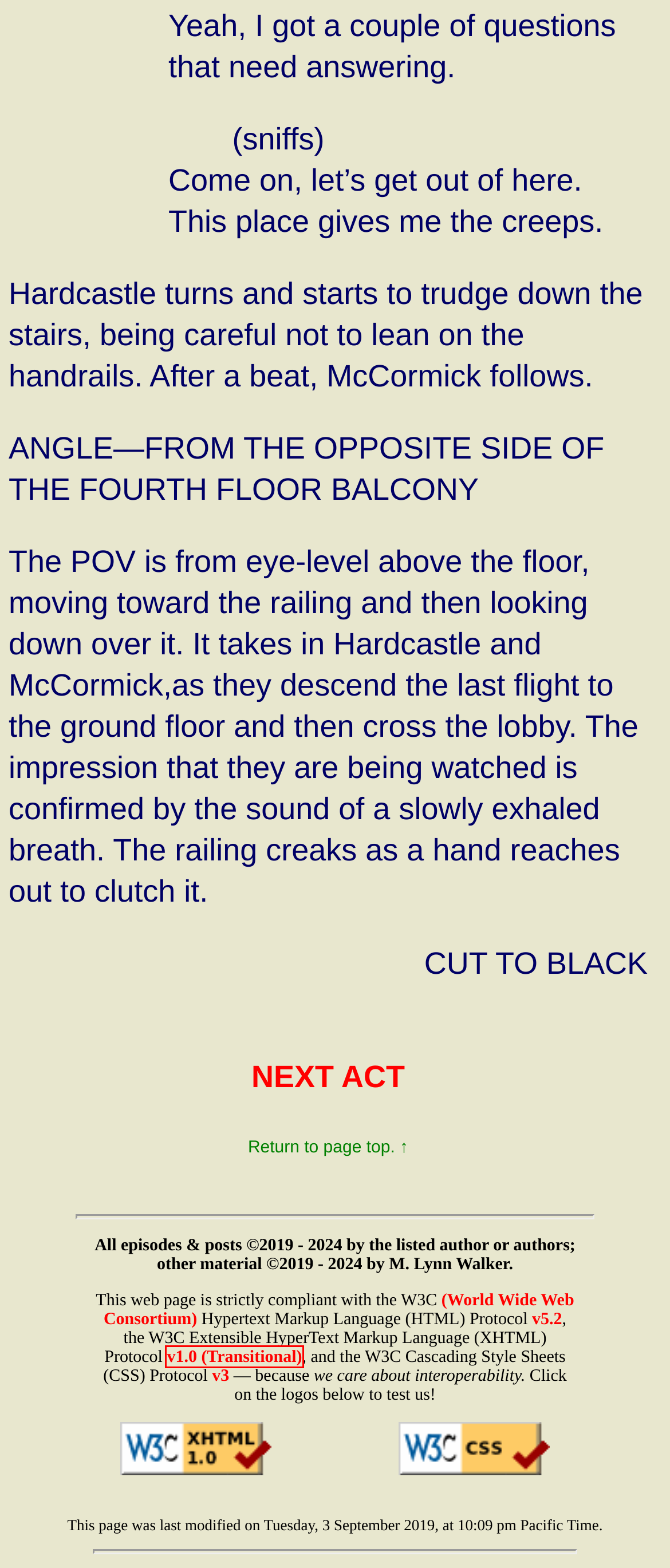Consider the screenshot of a webpage with a red bounding box around an element. Select the webpage description that best corresponds to the new page after clicking the element inside the red bounding box. Here are the candidates:
A. Dead Man Switch: Act II
B. XHTML 1.0: The Extensible HyperText Markup Language (Second Edition)
C. Episode Guide
D. Dead Man Switch: Act III
E. Dead Man Switch: Epilogue
F. CSS current work & how to participate
G. HTML Standard
H. W3C

B